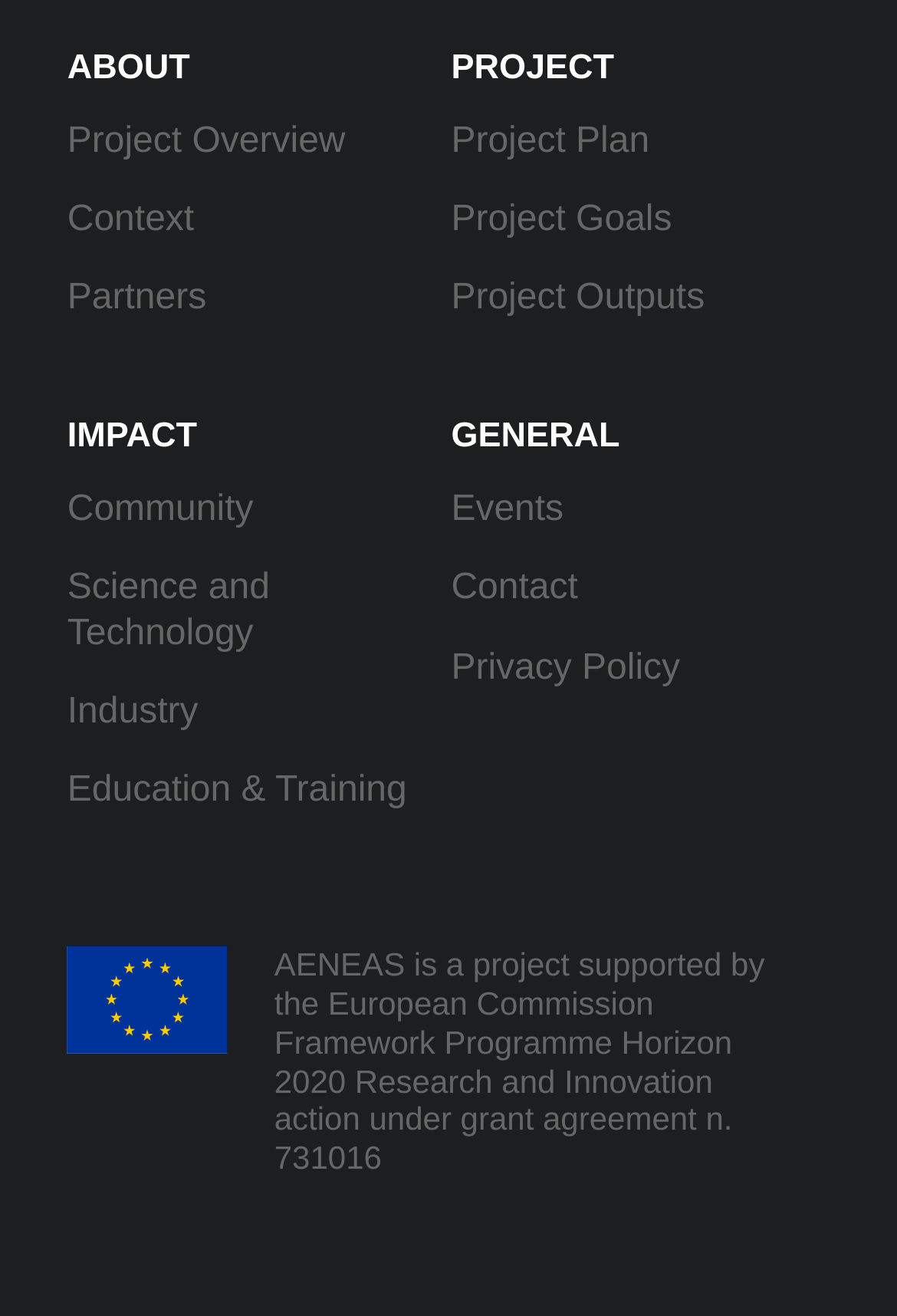Respond to the question below with a single word or phrase:
How many links are there in the 'ABOUT' section?

4